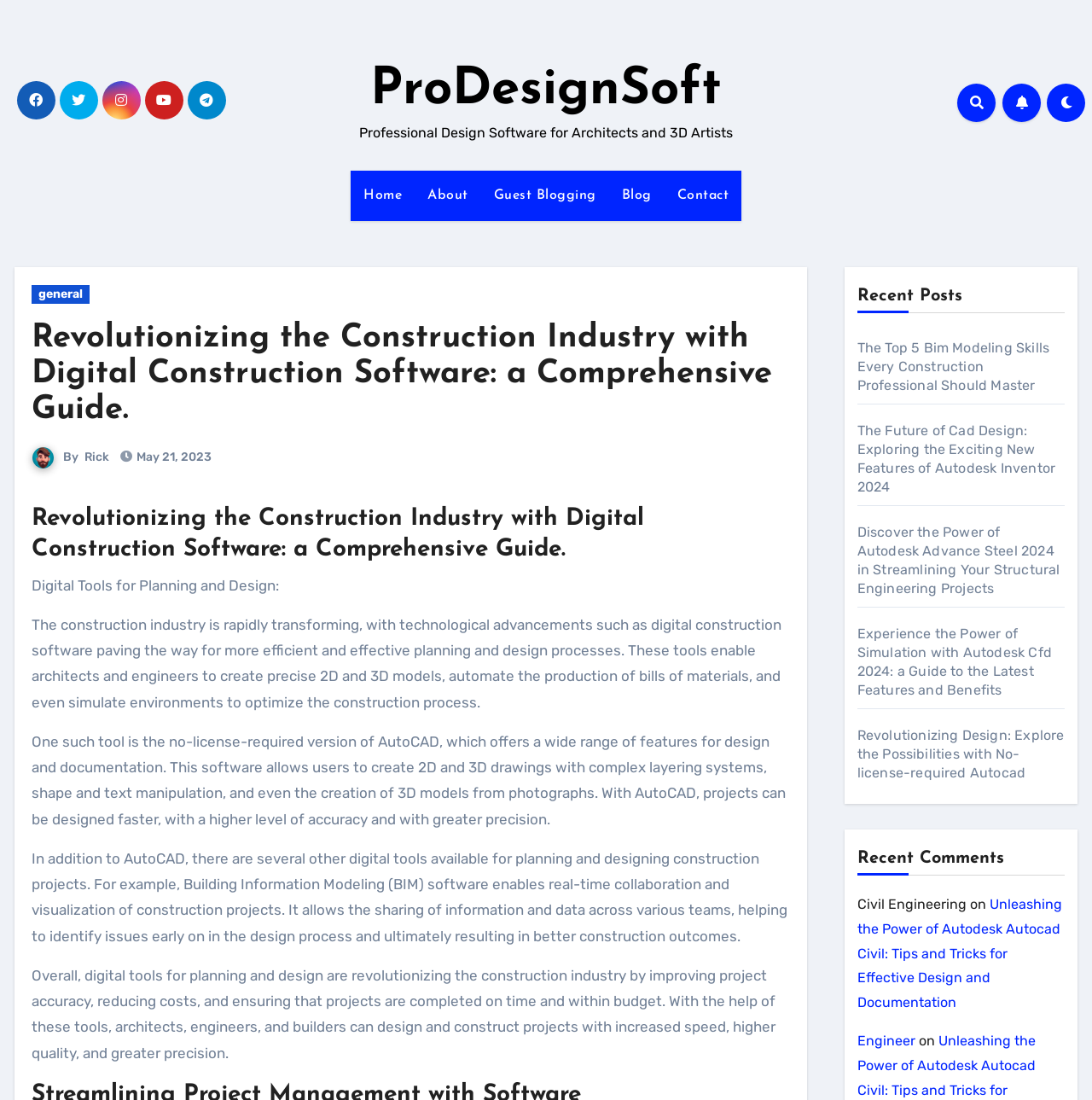Provide a thorough and detailed response to the question by examining the image: 
What is the website about?

Based on the webpage content, it appears that the website is focused on the construction industry, specifically discussing the role of digital construction software in revolutionizing the industry. The webpage provides a comprehensive guide to digital tools for planning and design, highlighting their benefits and features.